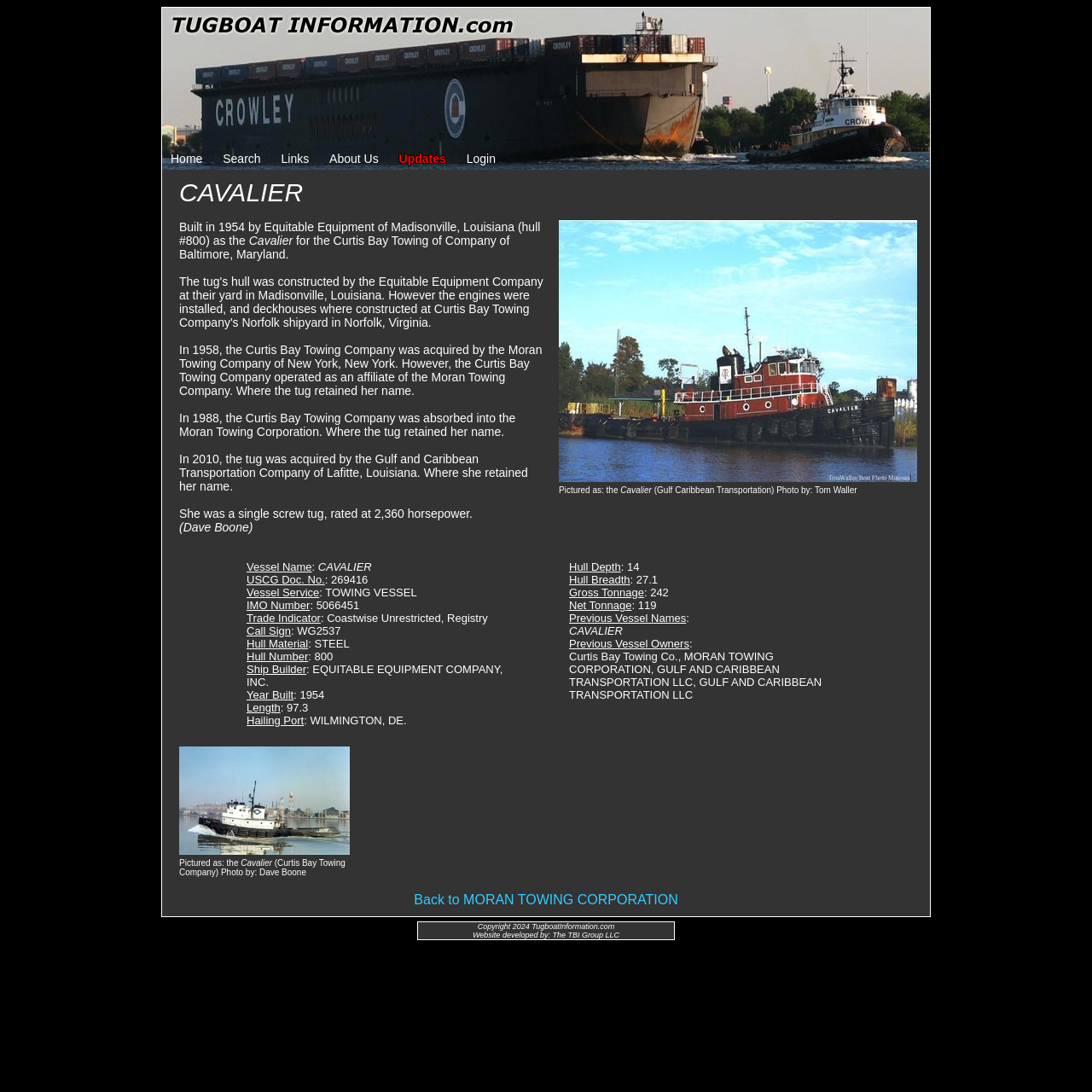Find the bounding box coordinates of the element to click in order to complete the given instruction: "Click on the 'Home' link."

[0.156, 0.139, 0.185, 0.152]